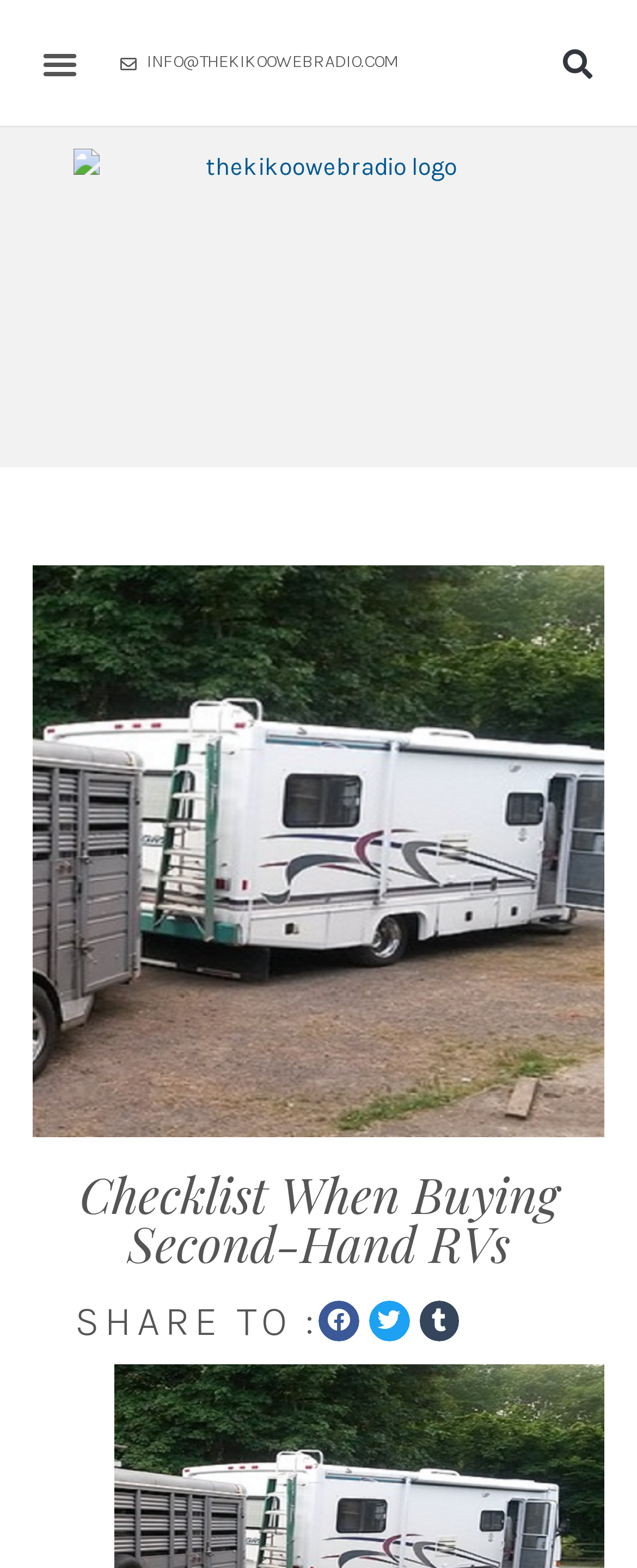How many social media platforms can you share the content to?
Examine the screenshot and reply with a single word or phrase.

3